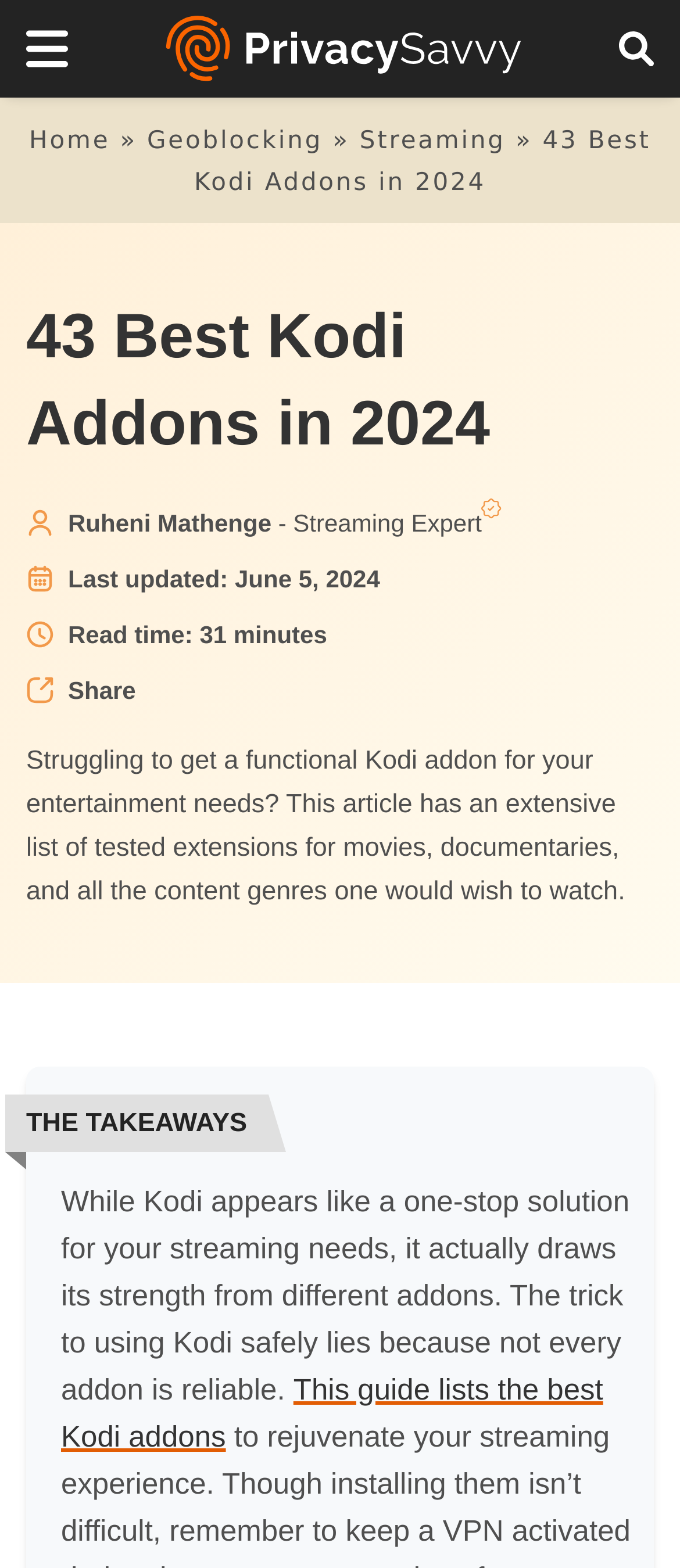Provide the bounding box coordinates of the HTML element this sentence describes: "4.11. Tubi for Kodi". The bounding box coordinates consist of four float numbers between 0 and 1, i.e., [left, top, right, bottom].

[0.092, 0.808, 0.949, 0.835]